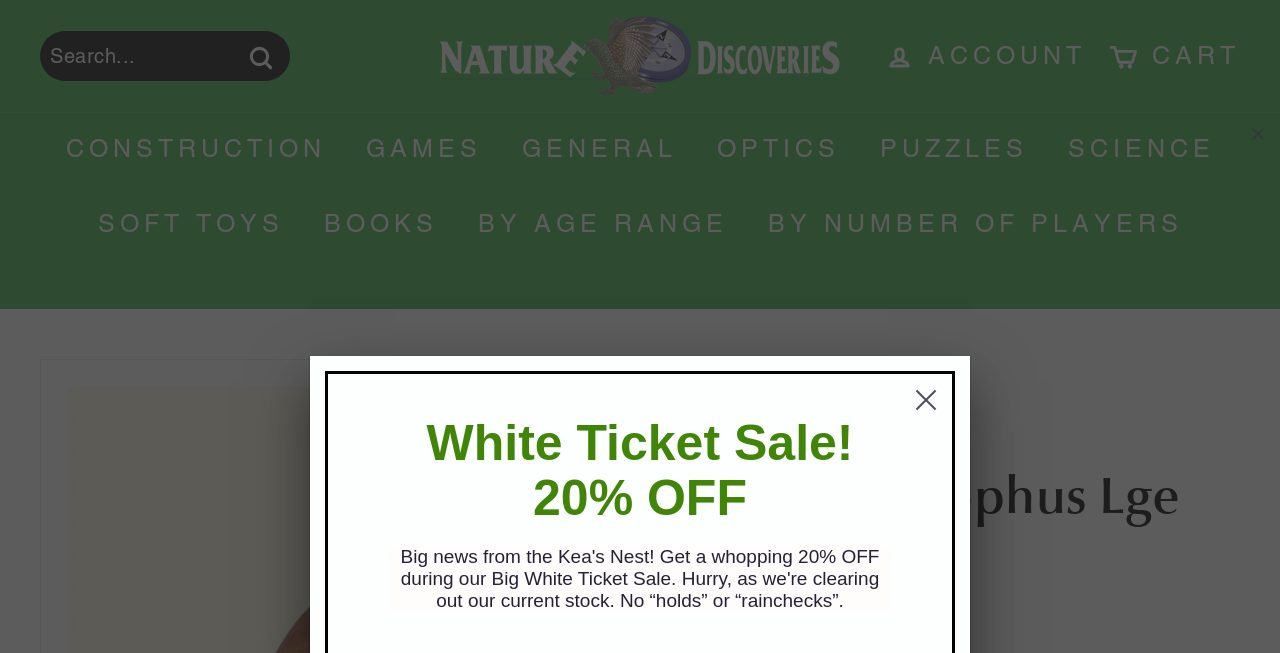Predict the bounding box of the UI element based on this description: "parent_node: Search aria-label="Search..." name="q" placeholder="Search..."".

[0.031, 0.047, 0.227, 0.124]